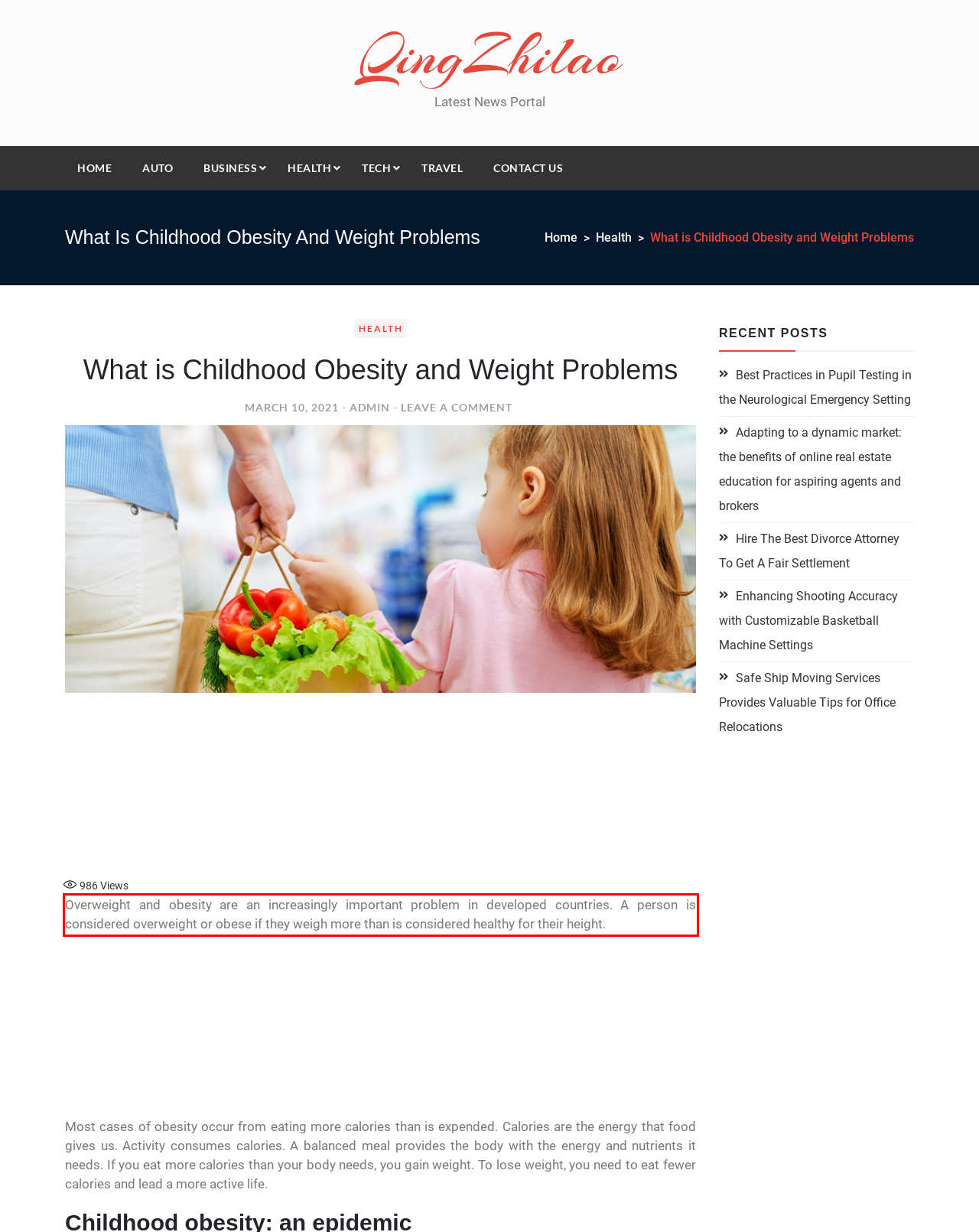Analyze the webpage screenshot and use OCR to recognize the text content in the red bounding box.

Overweight and obesity are an increasingly important problem in developed countries. A person is considered overweight or obese if they weigh more than is considered healthy for their height.